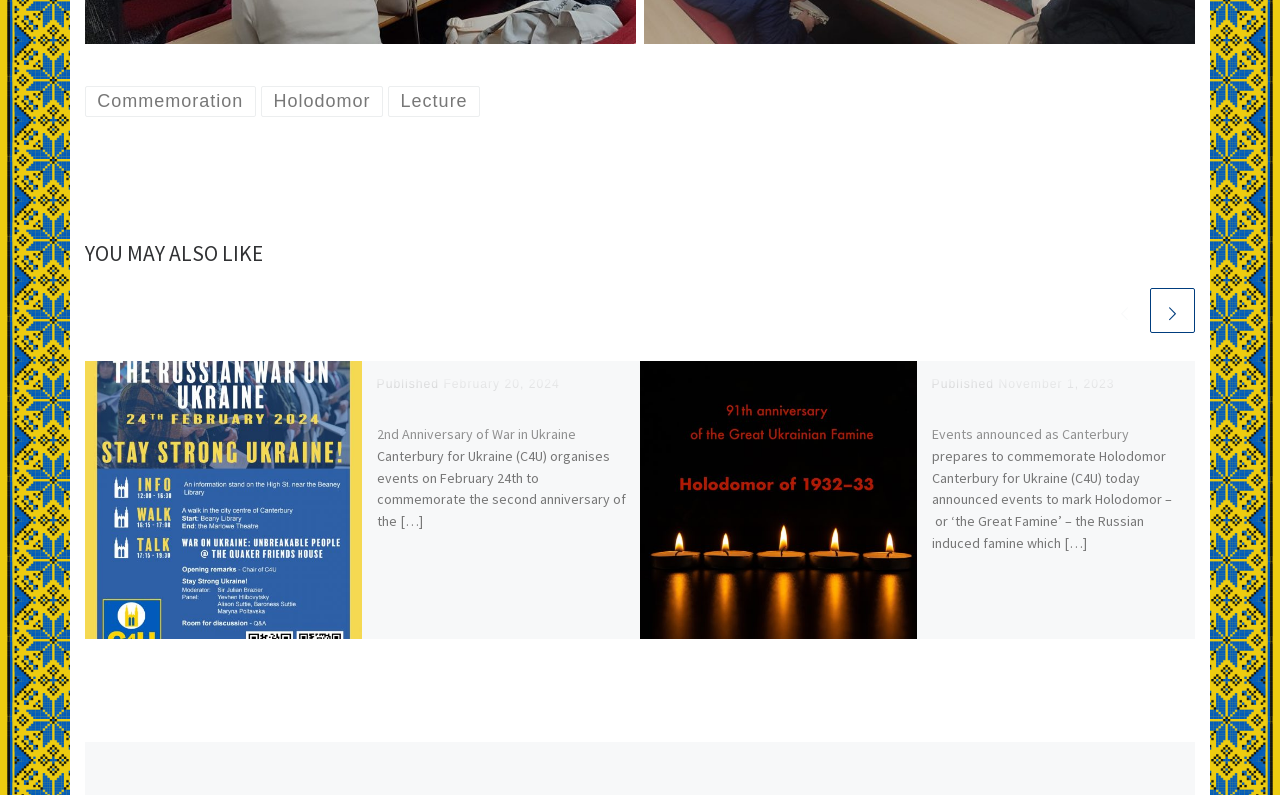Given the element description "title="Next related articles"", identify the bounding box of the corresponding UI element.

[0.898, 0.362, 0.934, 0.419]